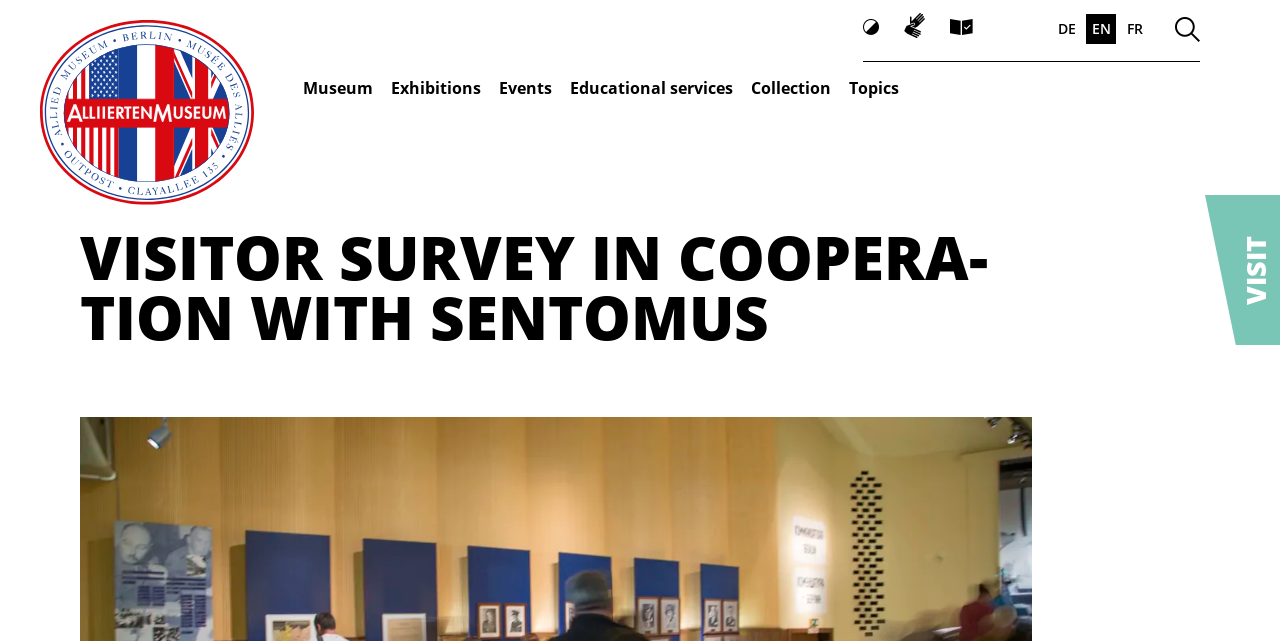What is the theme of the museum?
Refer to the screenshot and respond with a concise word or phrase.

Allied Museum